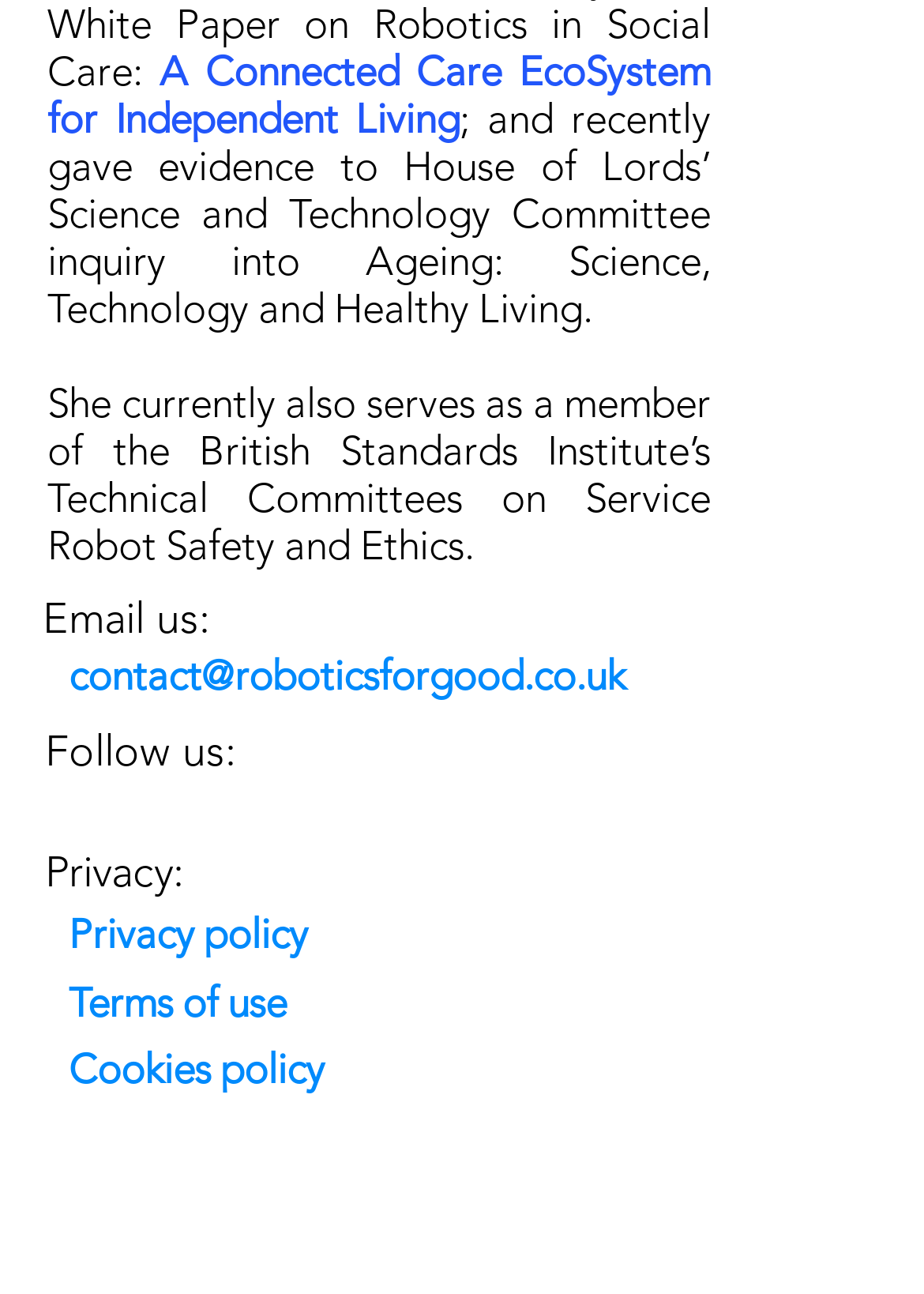Based on the element description, predict the bounding box coordinates (top-left x, top-left y, bottom-right x, bottom-right y) for the UI element in the screenshot: Terms of use

[0.074, 0.756, 0.31, 0.793]